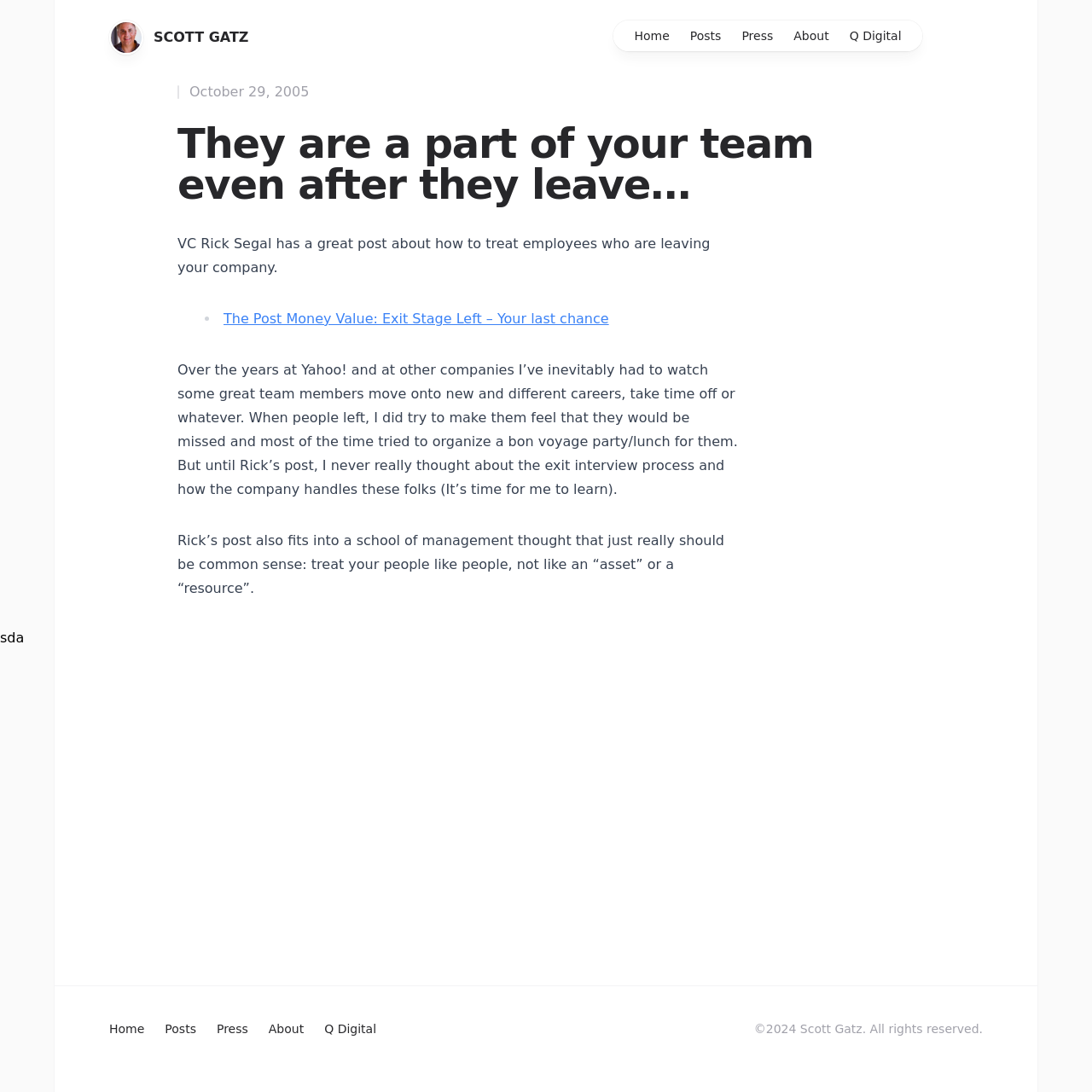With reference to the image, please provide a detailed answer to the following question: What is the title of the linked post mentioned in the blog post?

I found the title of the linked post by looking at the link element within the article section, which contains the text 'The Post Money Value: Exit Stage Left – Your last chance'.